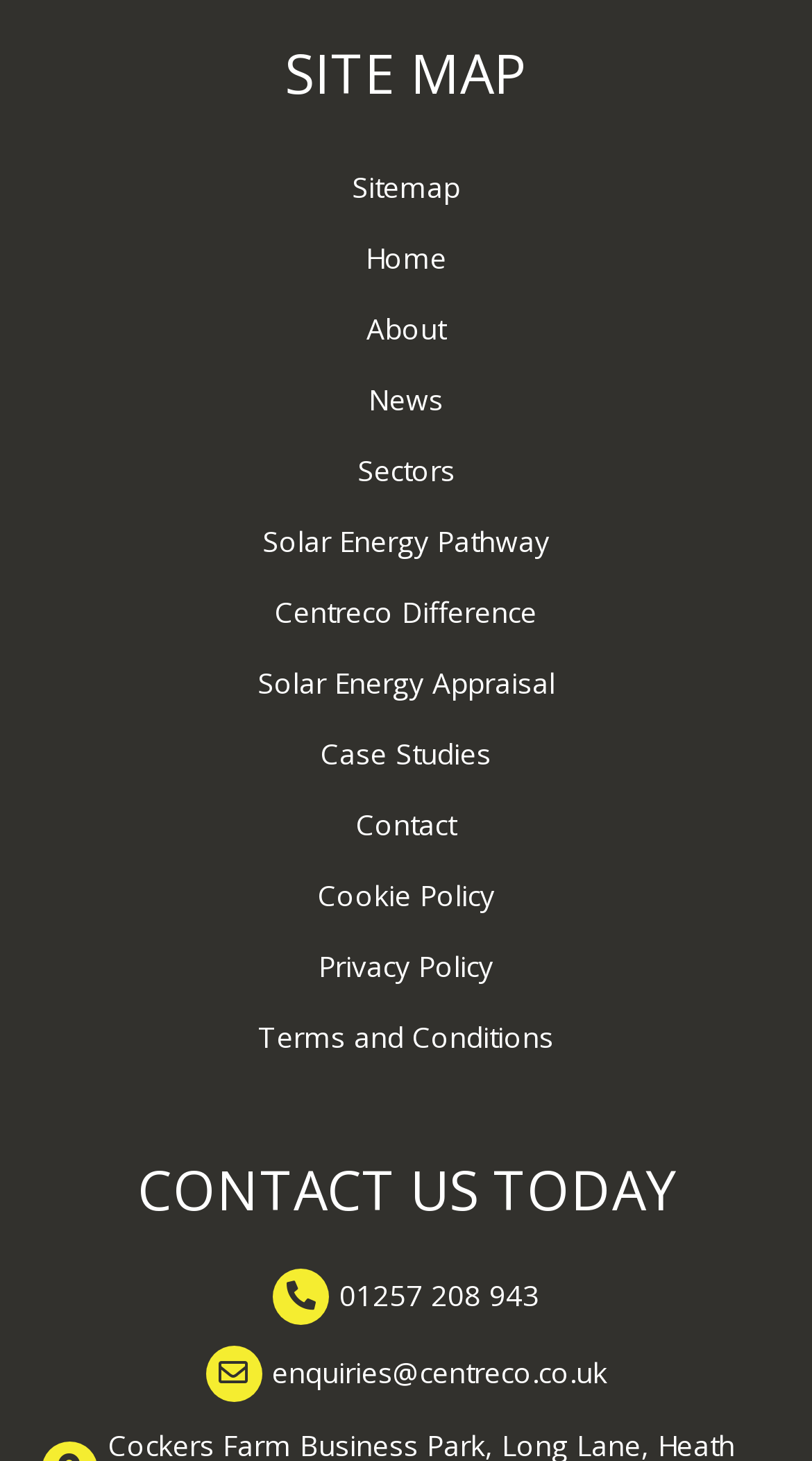Pinpoint the bounding box coordinates for the area that should be clicked to perform the following instruction: "visit home page".

[0.051, 0.152, 0.949, 0.201]